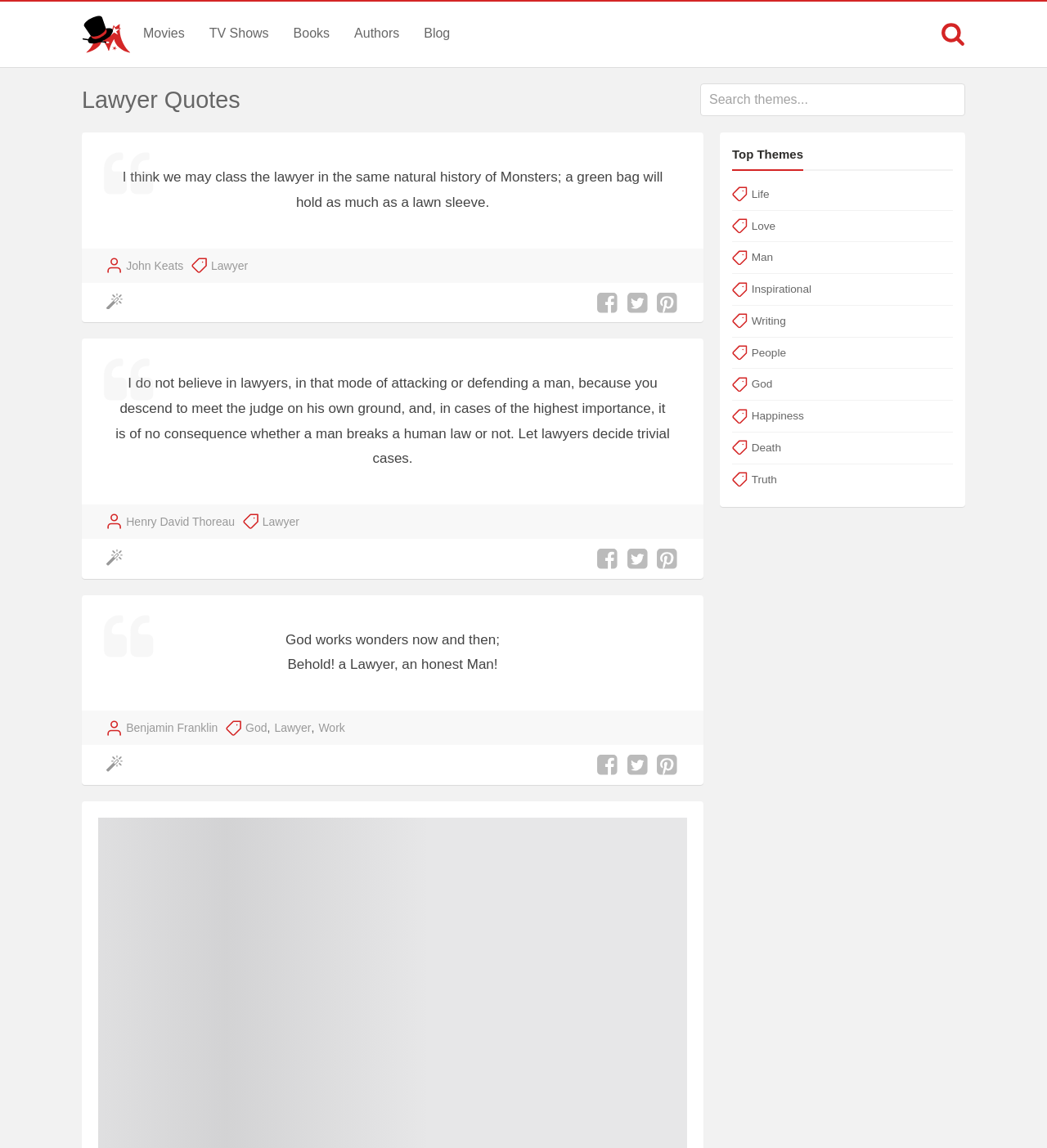Please analyze the image and give a detailed answer to the question:
How many quote categories are available?

I counted the number of quote categories by looking at the links 'Movies', 'TV Shows', and 'Books' at the top of the webpage, which suggests that there are three quote categories available.